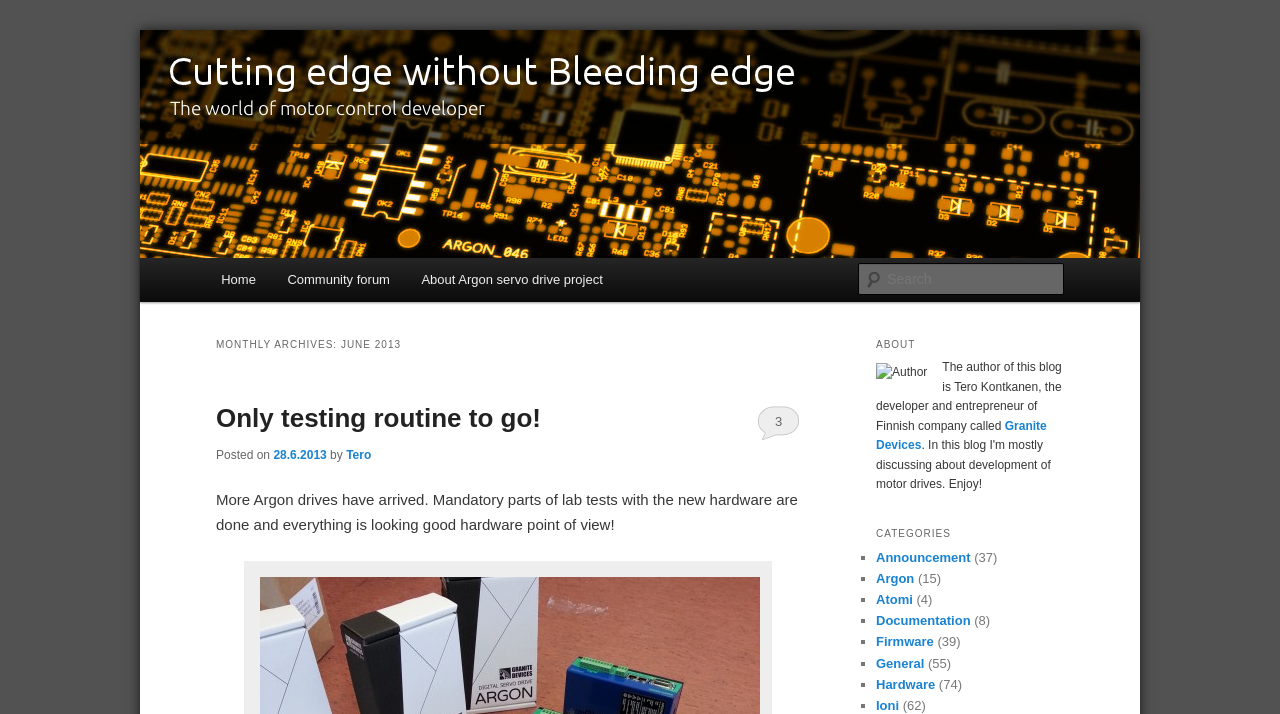Determine the bounding box coordinates for the clickable element to execute this instruction: "Read the post 'Only testing routine to go!' ". Provide the coordinates as four float numbers between 0 and 1, i.e., [left, top, right, bottom].

[0.169, 0.565, 0.423, 0.607]